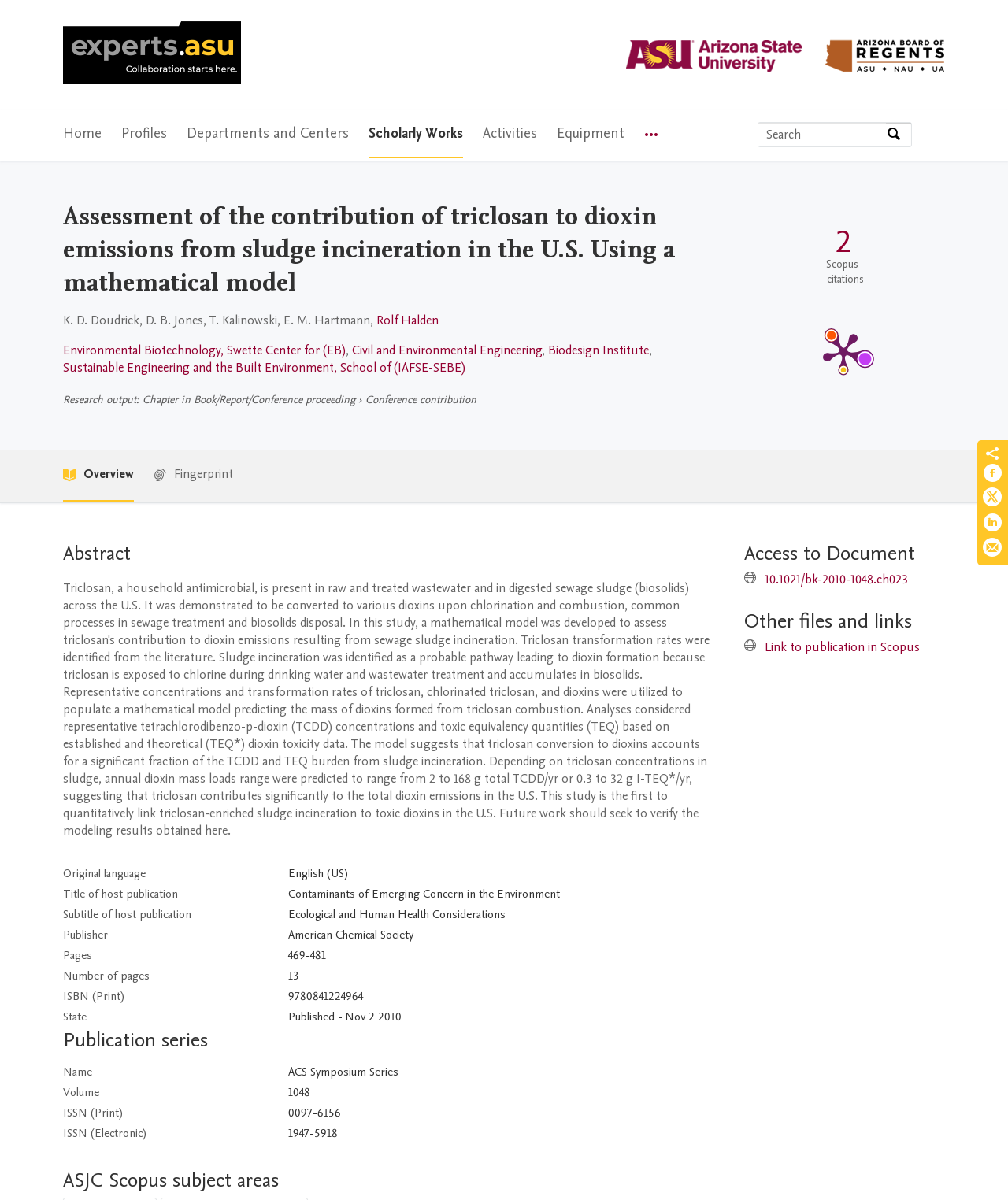What is the title of the host publication?
We need a detailed and meticulous answer to the question.

I found the answer by looking at the table in the 'Abstract' section and reading the value in the 'Title of host publication' row.